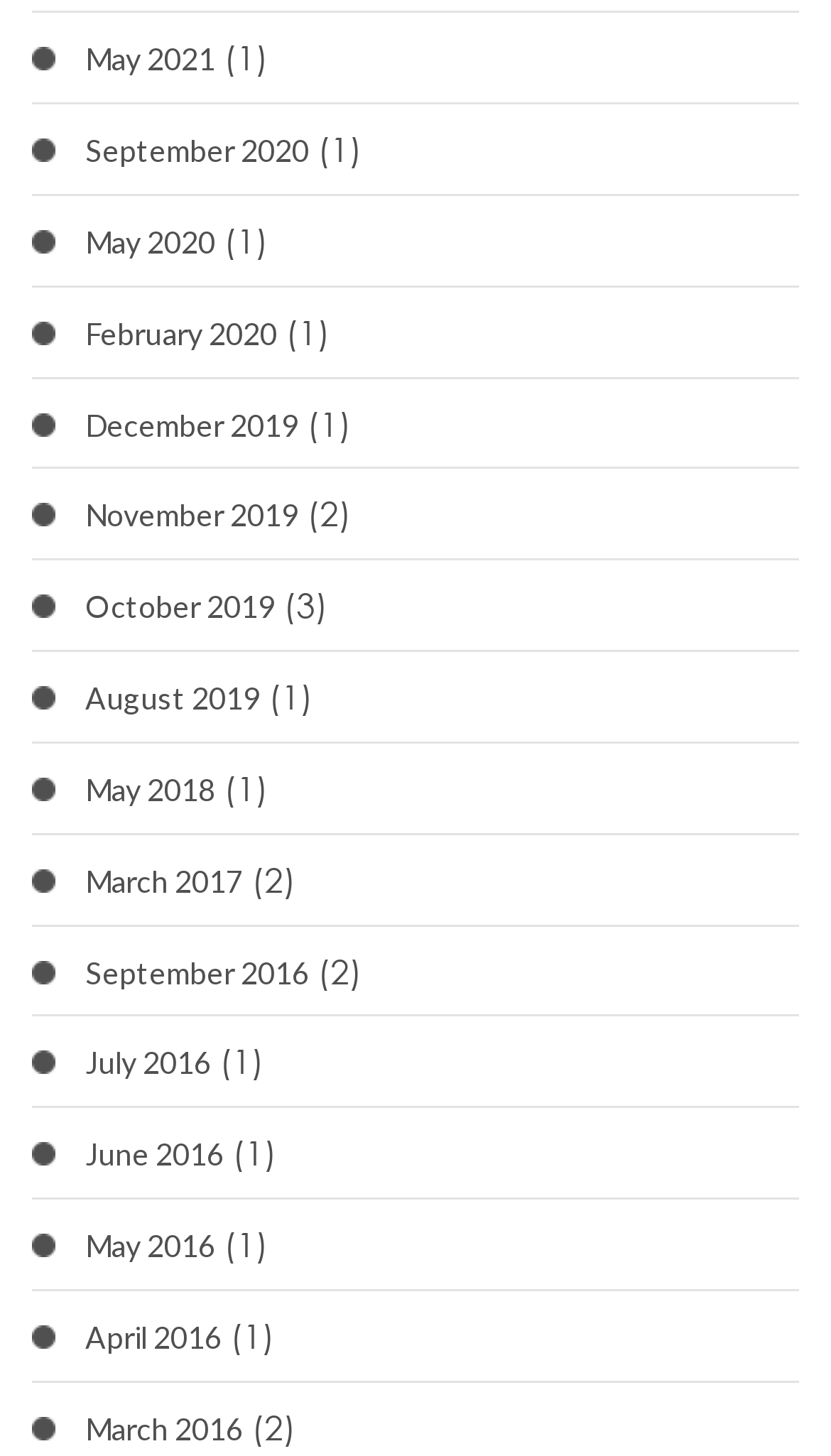Determine the bounding box coordinates of the section to be clicked to follow the instruction: "visit May 2018". The coordinates should be given as four float numbers between 0 and 1, formatted as [left, top, right, bottom].

[0.103, 0.528, 0.259, 0.557]